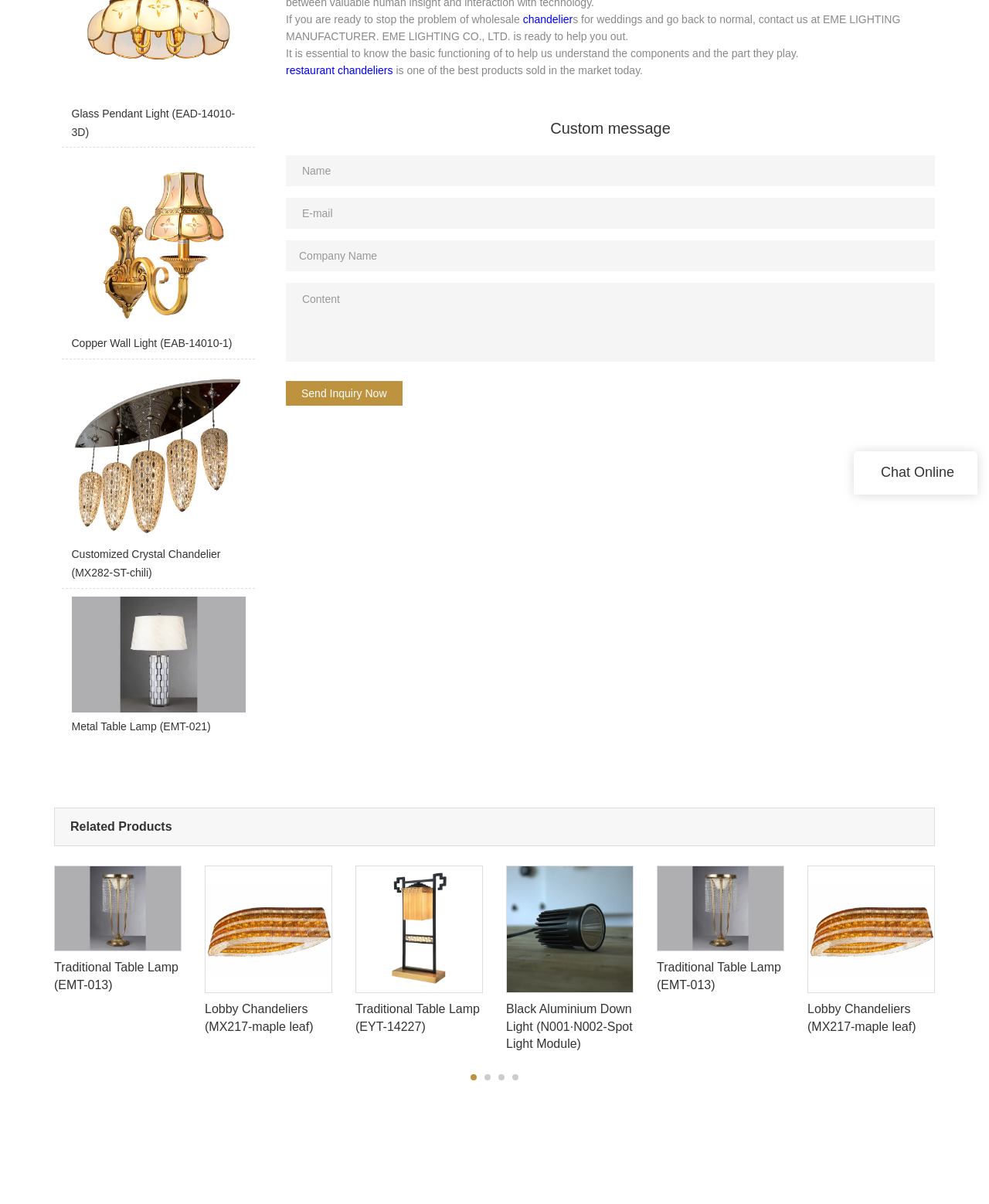Given the description of a UI element: "Home", identify the bounding box coordinates of the matching element in the webpage screenshot.

None